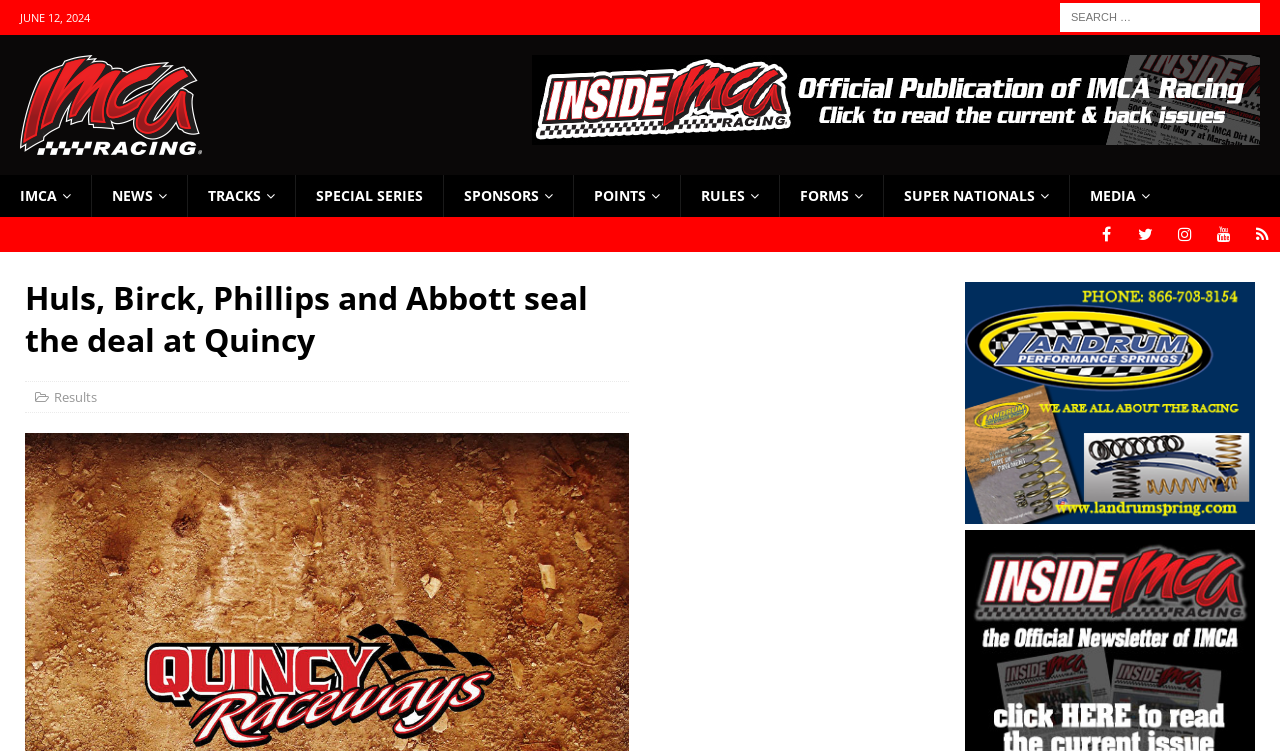Locate the coordinates of the bounding box for the clickable region that fulfills this instruction: "Go to TRACKS page".

[0.146, 0.233, 0.23, 0.289]